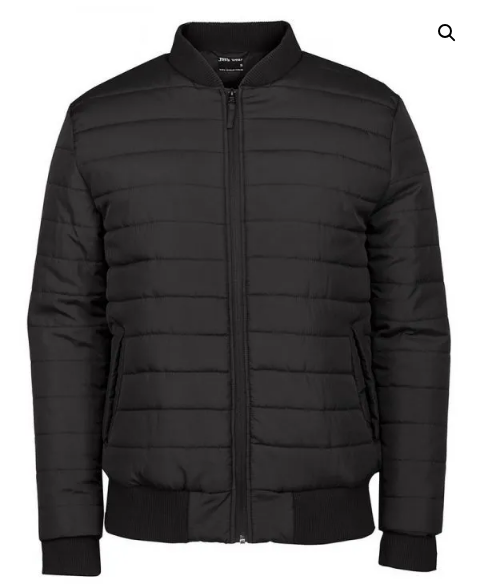Describe thoroughly the contents of the image.

The image features a stylish puffer bomber jacket in classic black, showcasing a sleek and modern design. The jacket is crafted with narrow horizontal stitching, emphasizing its contemporary aesthetic. It features a zip front closure, making it practical for everyday wear. The ribbed collar, cuffs, and waistband add texture and comfort, while two hand pockets enhance its functionality, allowing for easy storage of essentials. This versatile outerwear piece is perfect for layering, providing warmth and style for various occasions.